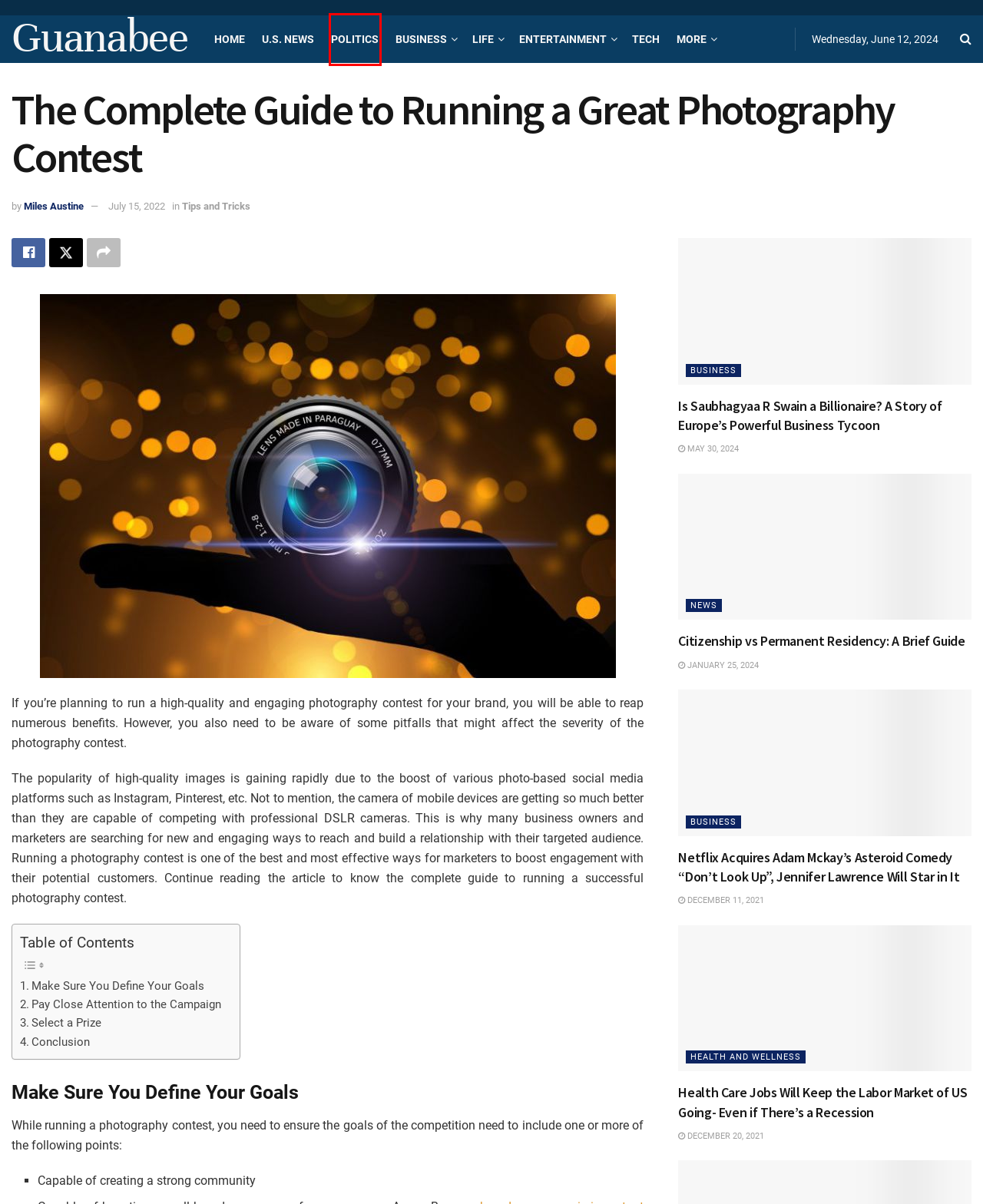Examine the screenshot of a webpage with a red bounding box around a specific UI element. Identify which webpage description best matches the new webpage that appears after clicking the element in the red bounding box. Here are the candidates:
A. Health and Wellness Archives - Guanabee
B. Tech Archives - Guanabee
C. News Archives - Guanabee
D. Netflix Acquires Adam Mckay's Asteroid Comedy “Don't Look Up”, Jennifer Lawrence Will Star in It
E. More Archives - Guanabee
F. Life Archives - Guanabee
G. Politics Archives - Guanabee
H. Business Archives - Guanabee

G